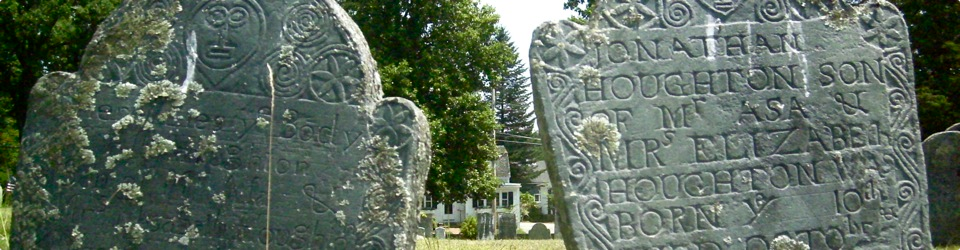What is the name of the person buried on the right gravestone? From the image, respond with a single word or brief phrase.

Jonathan Houghton